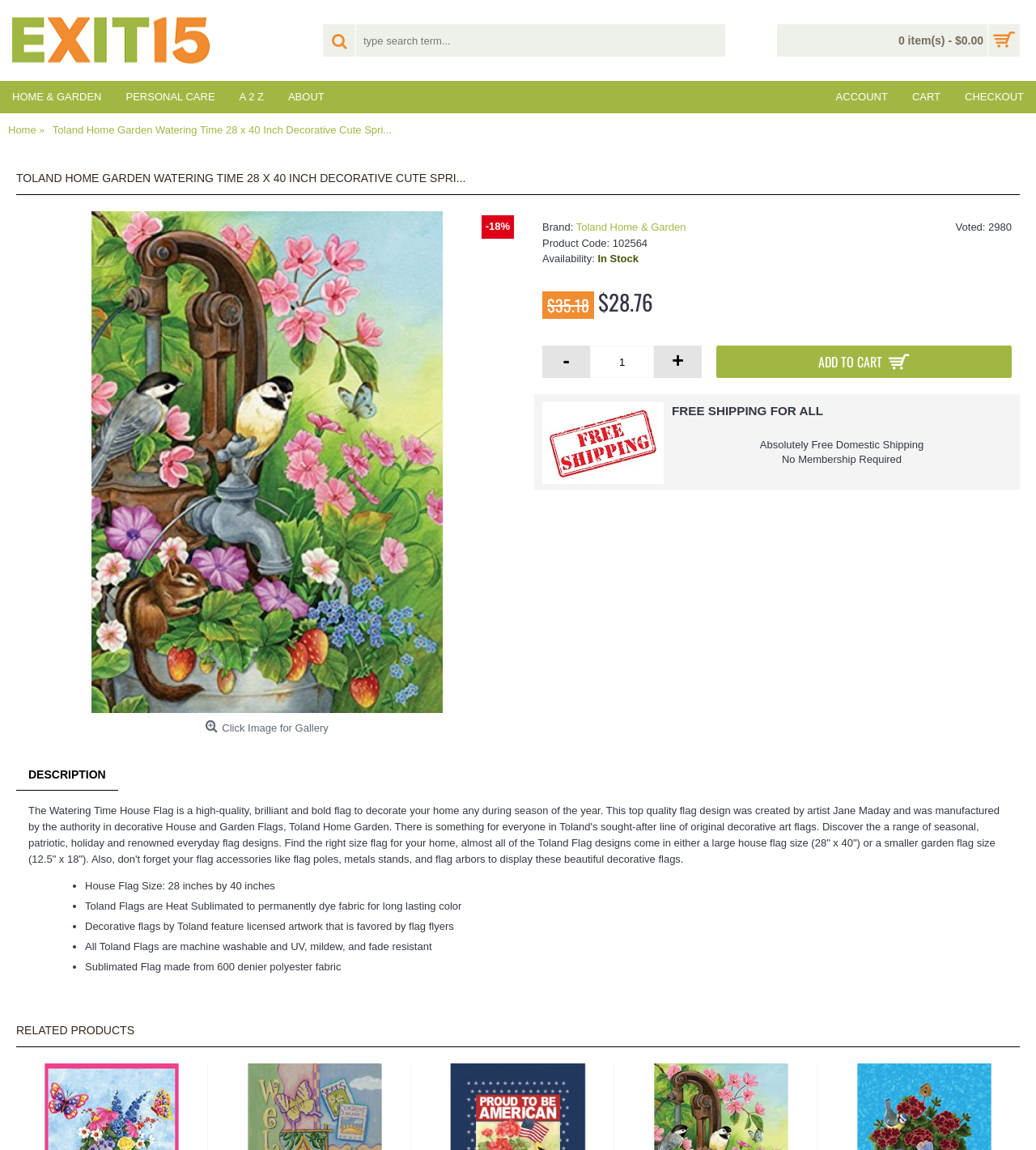Locate the bounding box coordinates of the area to click to fulfill this instruction: "go to home page". The bounding box should be presented as four float numbers between 0 and 1, in the order [left, top, right, bottom].

[0.008, 0.1, 0.035, 0.126]